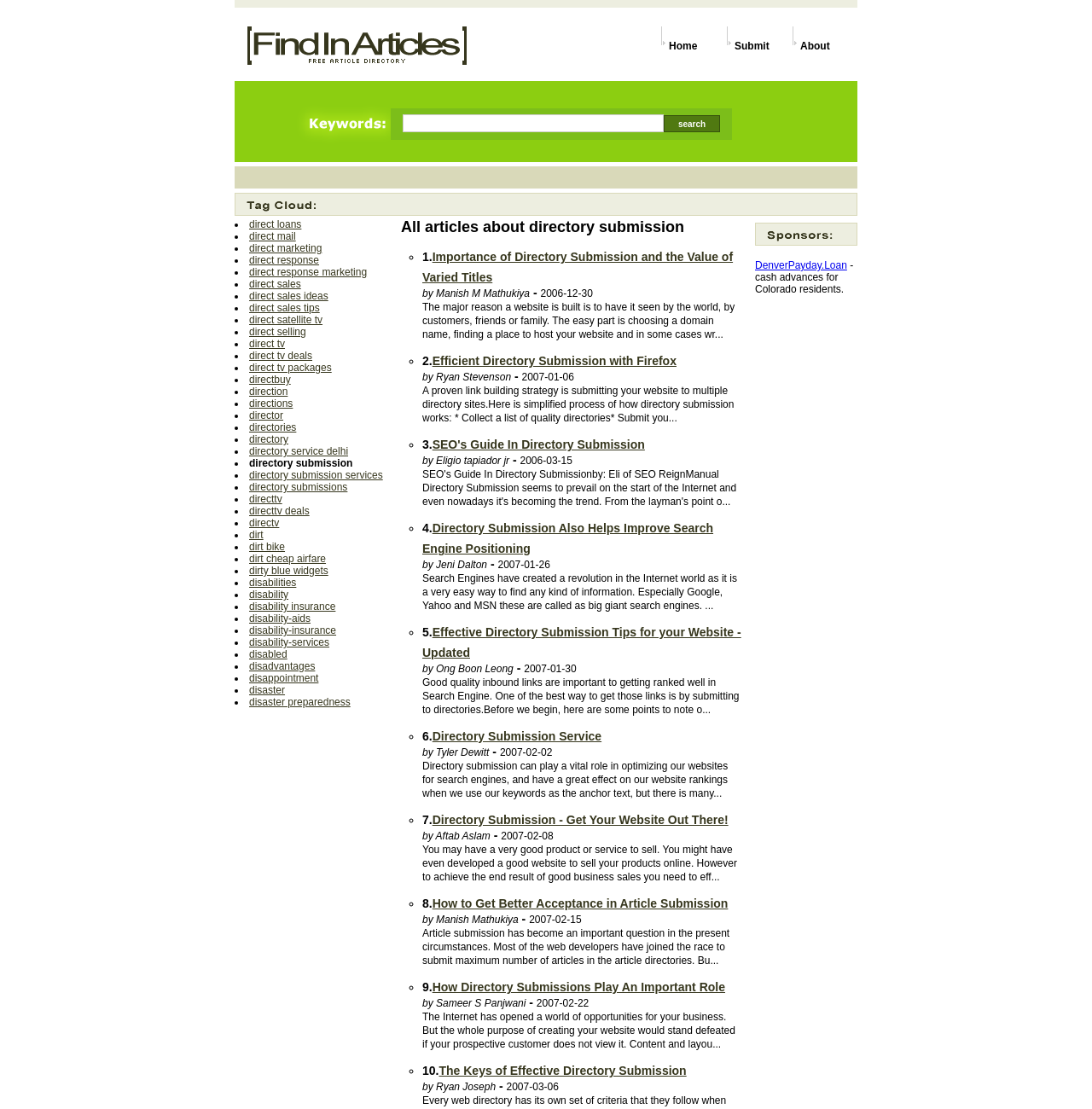Predict the bounding box of the UI element based on the description: "alt="Back to homepage"". The coordinates should be four float numbers between 0 and 1, formatted as [left, top, right, bottom].

None